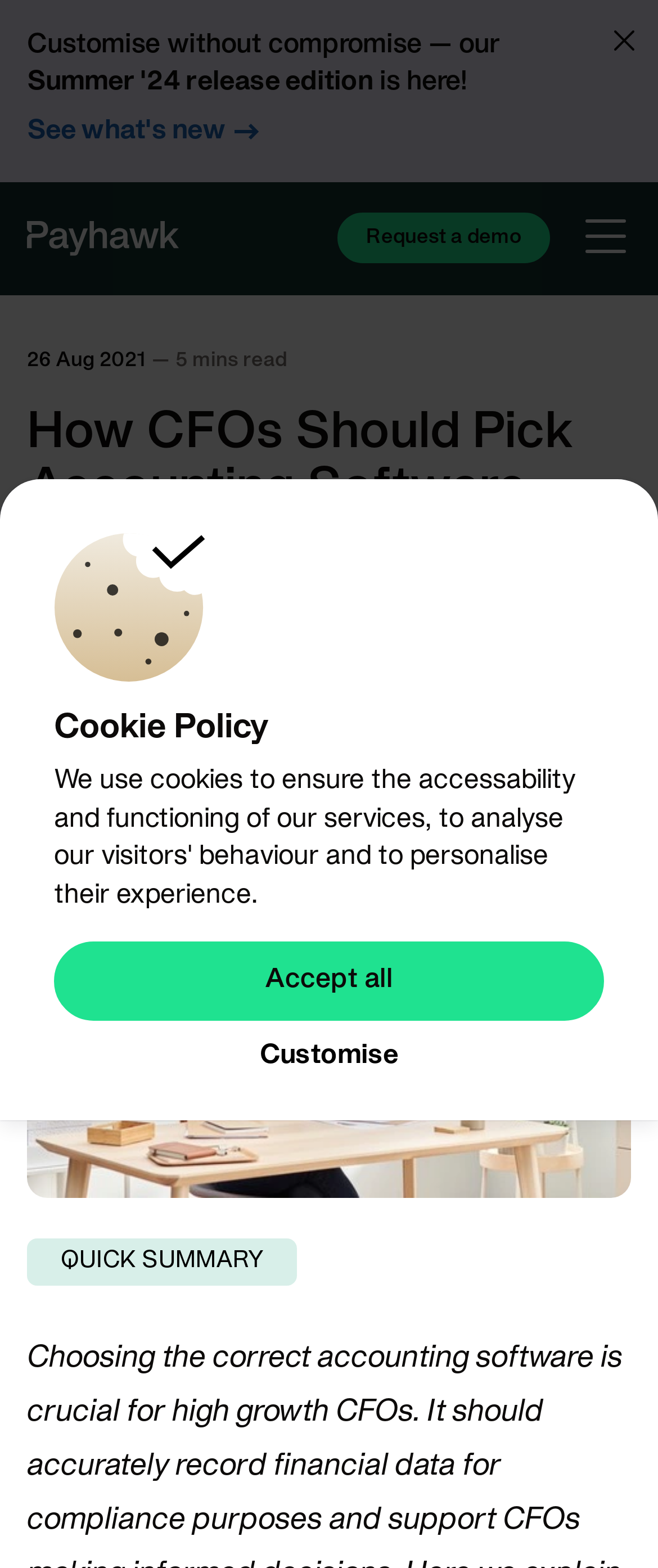Generate a detailed explanation of the webpage's features and information.

This webpage appears to be an article discussing the key areas for CFOs to consider when selecting accounting software. At the top, there is a heading that reads "Five Key Areas For CFOs When Picking Accounting Software | Payhawk". Below this, there is a brief introduction that starts with "Customise without compromise — our" and ends with "is here!". 

To the right of the introduction, there is a link "See what's new" accompanied by a small image. On the top right corner, there is a "Close" button with a corresponding image. 

Below the introduction, there is a link to "Payhawk" with a corresponding image, followed by a link to "Request a demo". A "Menu" button is located on the top right corner. 

The main content of the article starts with a date "26 Aug 2021" and an estimated reading time of "5 mins read". The title of the article "How CFOs Should Pick Accounting Software" is displayed prominently. 

Below the title, there is an image of Tsvetina Yancheva, Product Marketing Manager at Payhawk, followed by a link to "Finance & business strategy". The main article content is accompanied by an image of an accountant reading. 

At the bottom of the page, there is a "QUICK SUMMARY" section. To the left of this section, there is an image of a cookie, followed by a "Cookie Policy" heading and two buttons "Accept all" and "Customise".